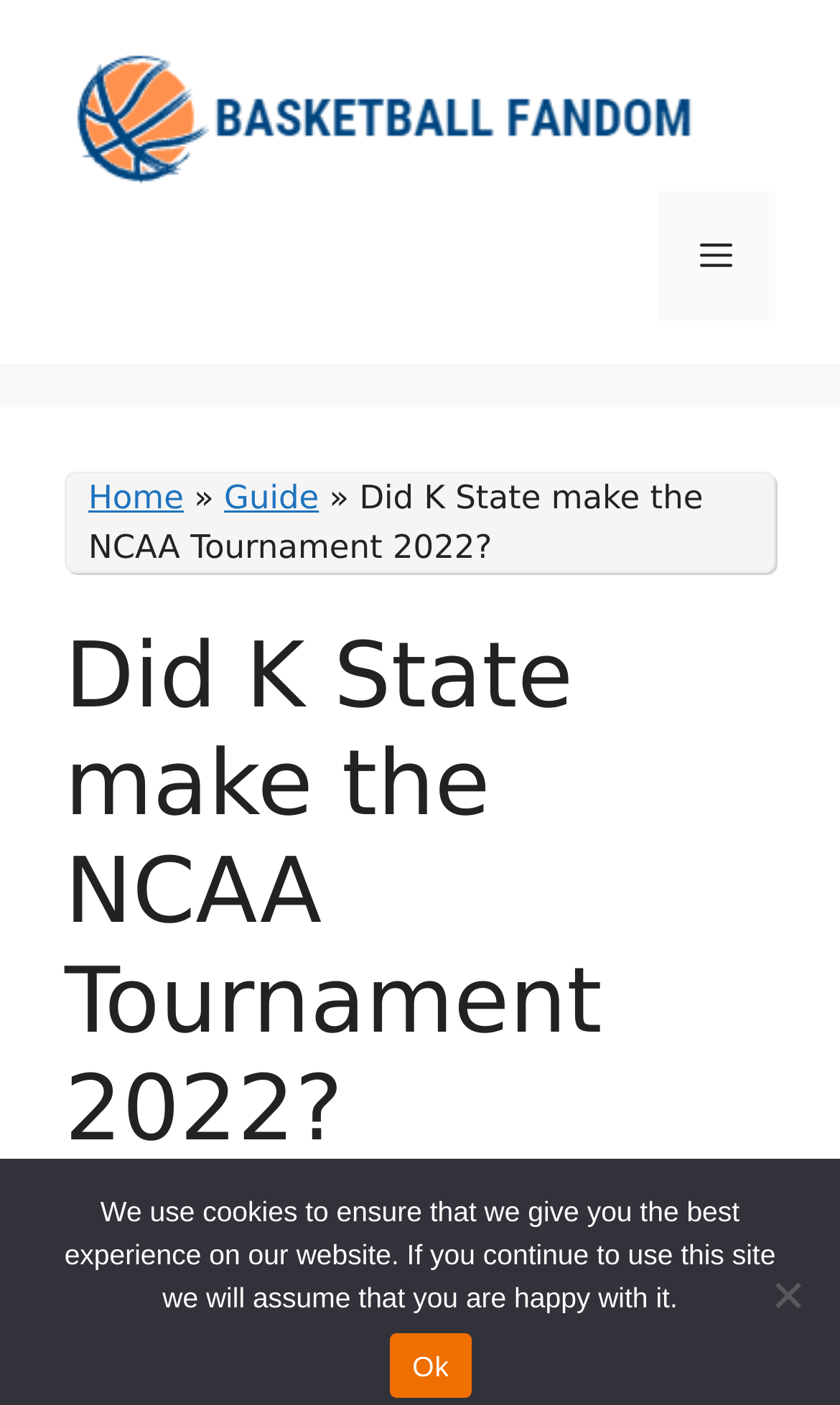What is the purpose of the button in the top-right corner?
Provide an in-depth and detailed explanation in response to the question.

I determined the purpose of the button in the top-right corner by looking at the button element with the text 'Menu', which is located near the navigation element.